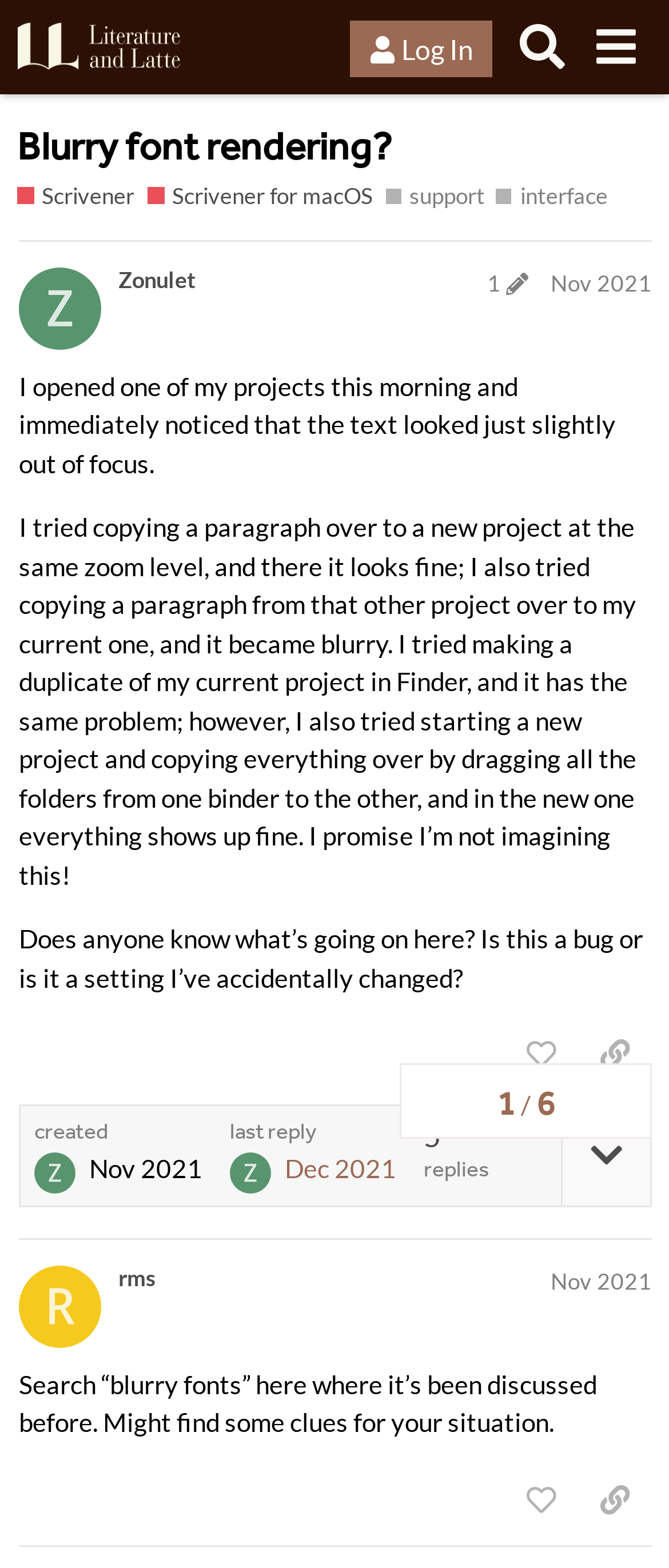Extract the bounding box of the UI element described as: "Scrivener for macOS".

[0.22, 0.115, 0.557, 0.136]